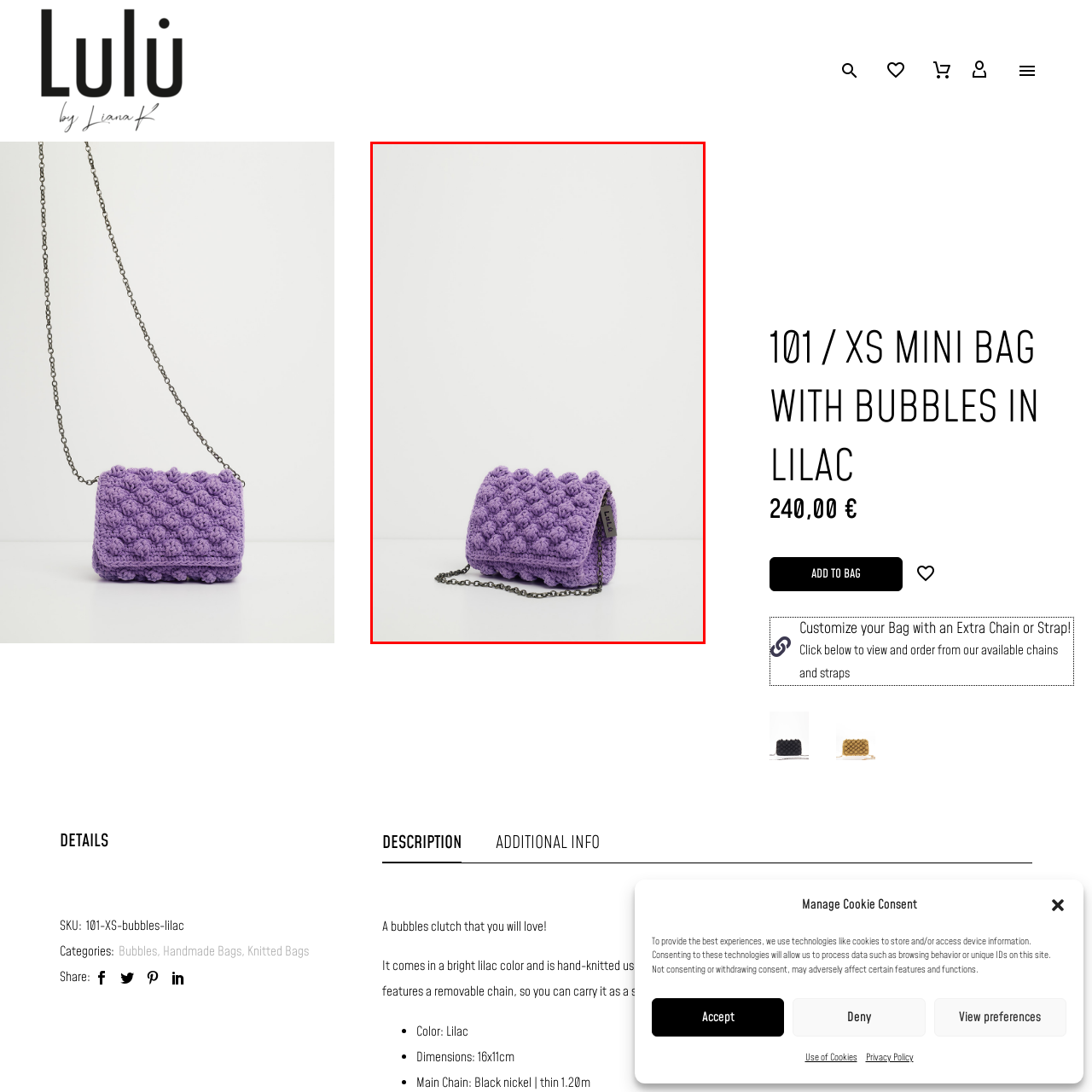View the area enclosed by the red box, What is the material of the chain? Respond using one word or phrase.

Black nickel